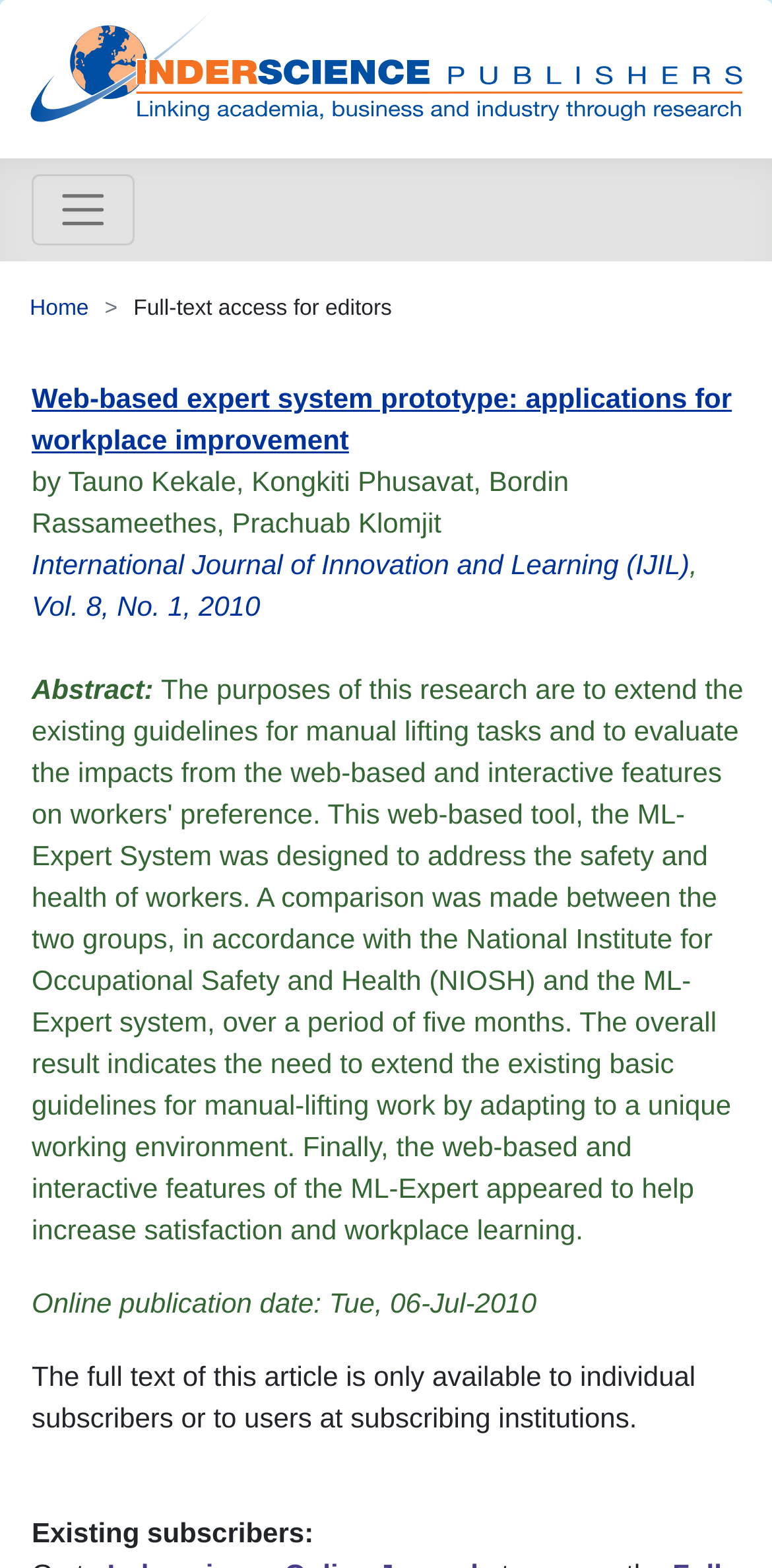Identify the bounding box for the UI element described as: "aria-label="Toggle navigation"". The coordinates should be four float numbers between 0 and 1, i.e., [left, top, right, bottom].

[0.041, 0.111, 0.175, 0.157]